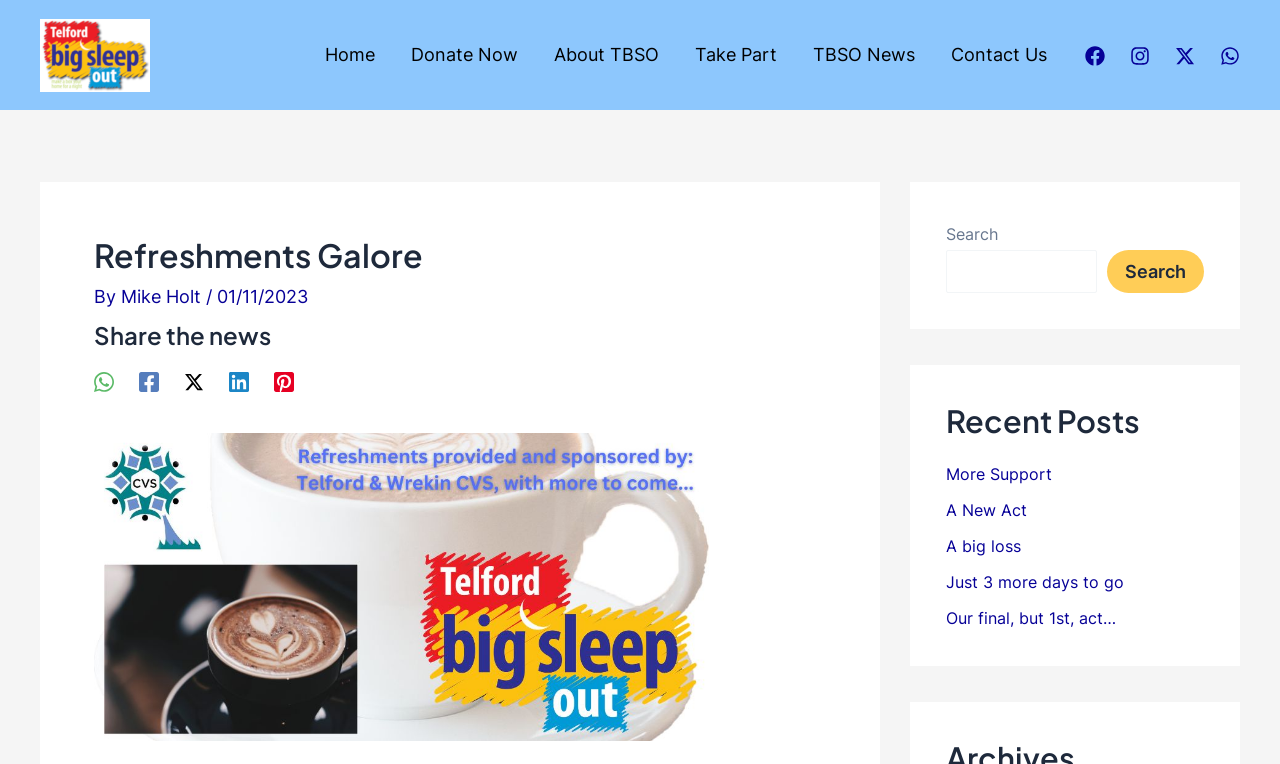Identify the bounding box coordinates of the clickable region to carry out the given instruction: "Search for something".

[0.739, 0.327, 0.857, 0.384]